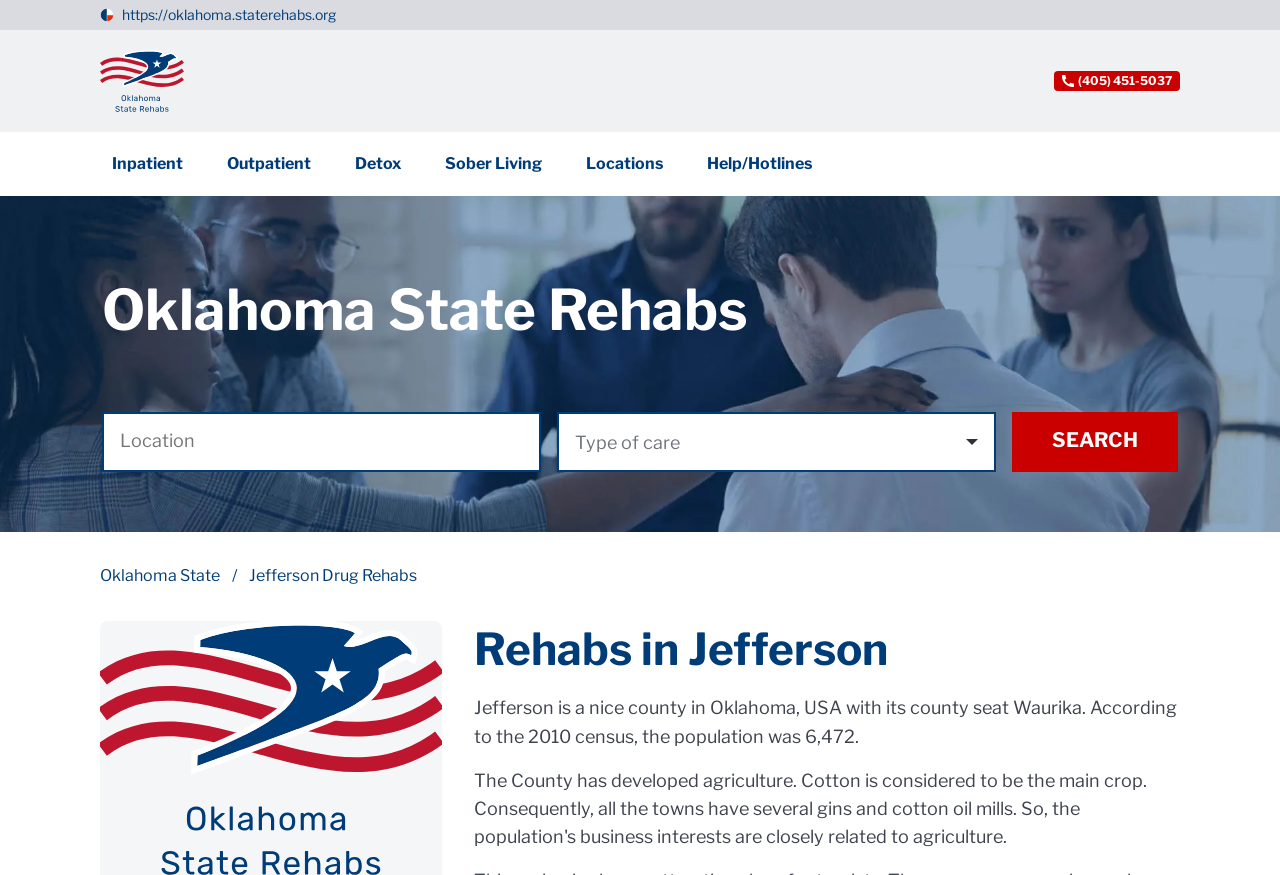Find the bounding box coordinates for the element that must be clicked to complete the instruction: "Search for rehabs". The coordinates should be four float numbers between 0 and 1, indicated as [left, top, right, bottom].

[0.791, 0.471, 0.92, 0.54]